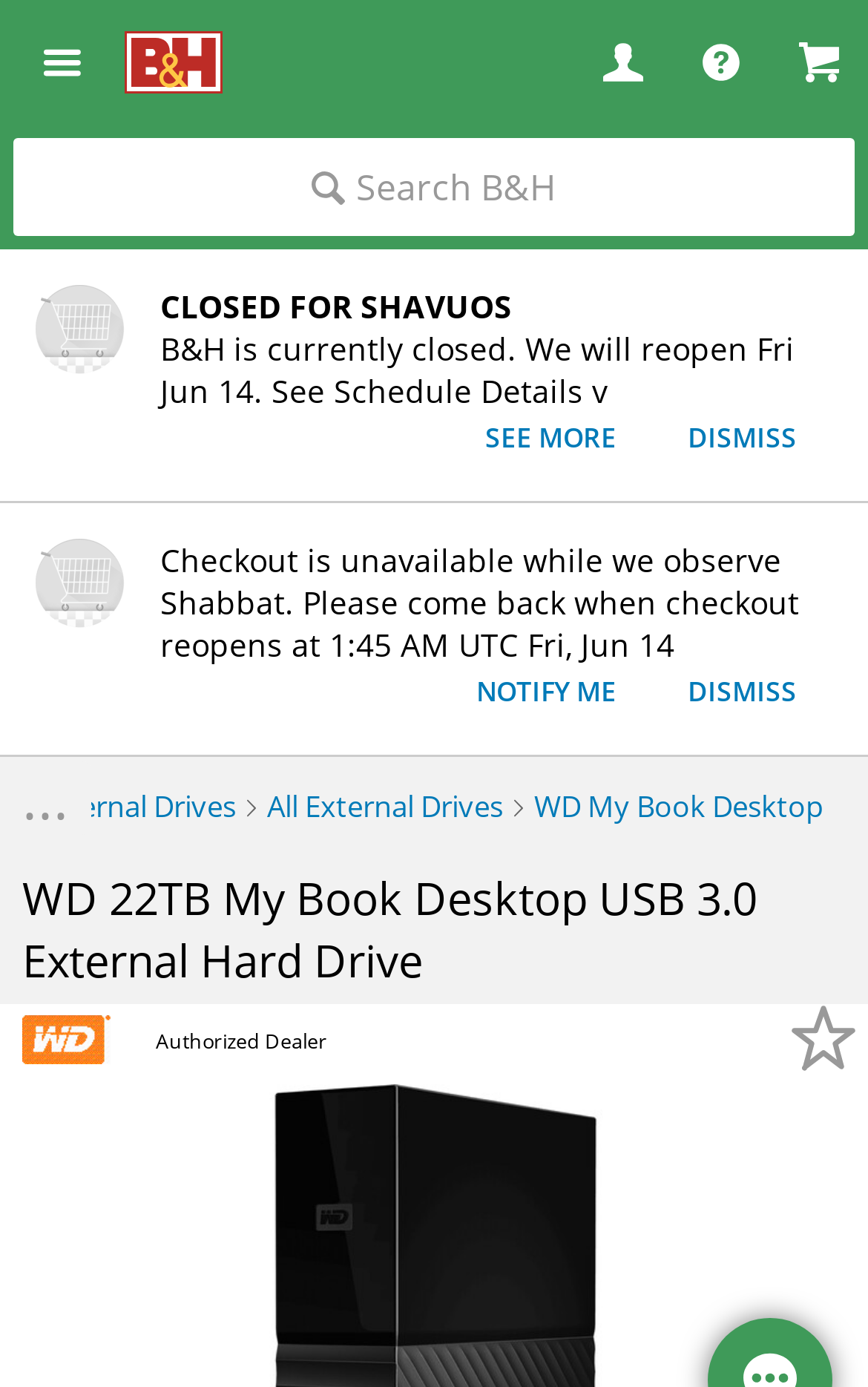Elaborate on the different components and information displayed on the webpage.

The webpage appears to be a product page for the WD 22TB My Book Desktop USB 3.0 External Hard Drive. At the top, there is a header section with the B&H Photo Video Pro Audio Mobile logo, a search bar, and several icons, including a shopping cart and a few other images. Below the header, there is a notification section that informs users that the store is currently closed for Shavuos and will reopen on Fri, Jun 14.

Below the notification section, there is a product title, "WD 22TB My Book Desktop USB 3.0 External Hard Drive", which is a heading element. To the left of the product title, there is a link to the WD Authorized Dealer page, accompanied by a WD logo. On the right side of the page, there is a button with an image, but its purpose is unclear.

Further down the page, there is a section with links to related categories, including "External Drives", "All External Drives", and "WD My Book Desktop". These links are accompanied by small images. The overall layout of the page is organized, with clear headings and concise text.